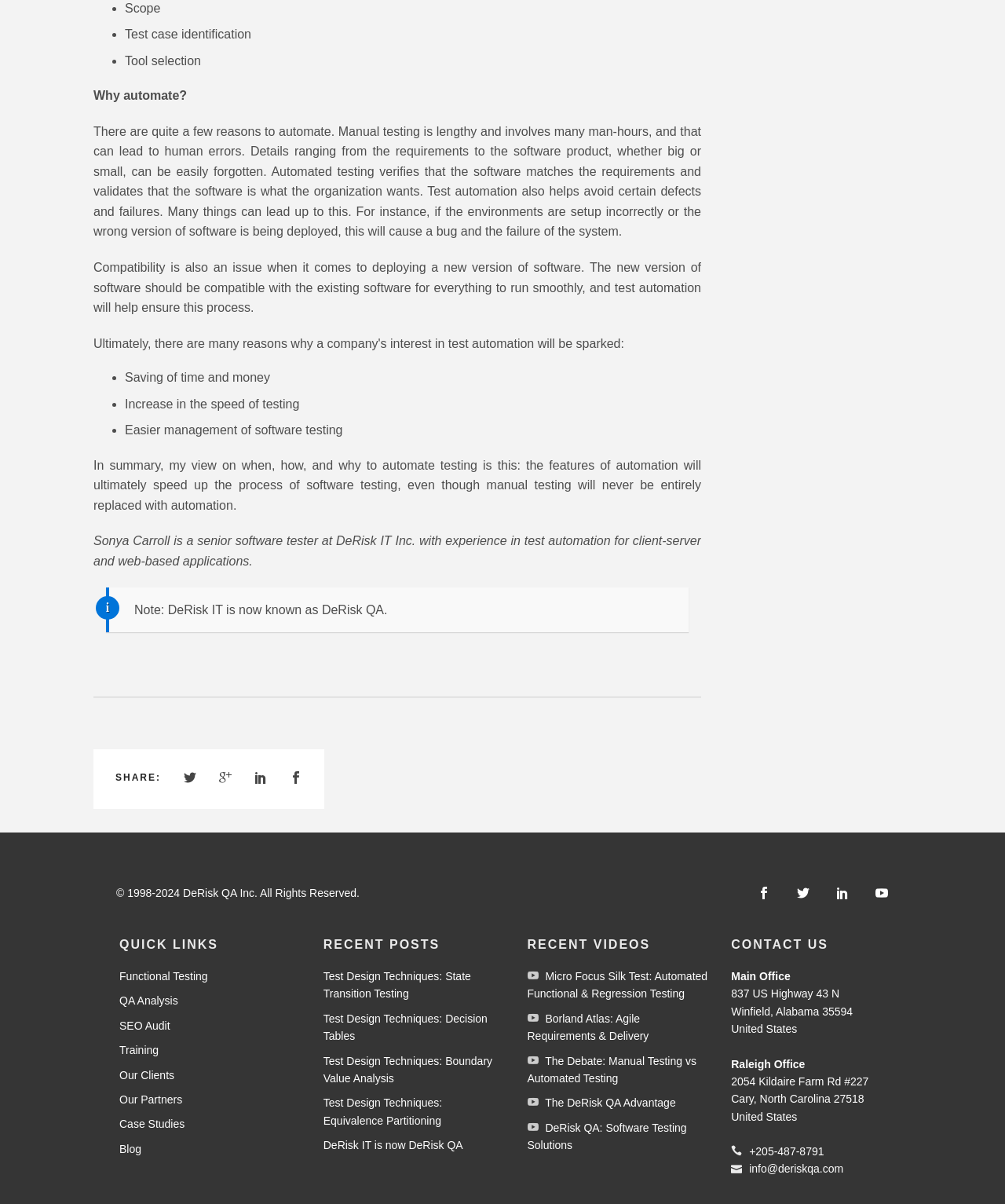From the webpage screenshot, identify the region described by Training. Provide the bounding box coordinates as (top-left x, top-left y, bottom-right x, bottom-right y), with each value being a floating point number between 0 and 1.

[0.119, 0.867, 0.158, 0.877]